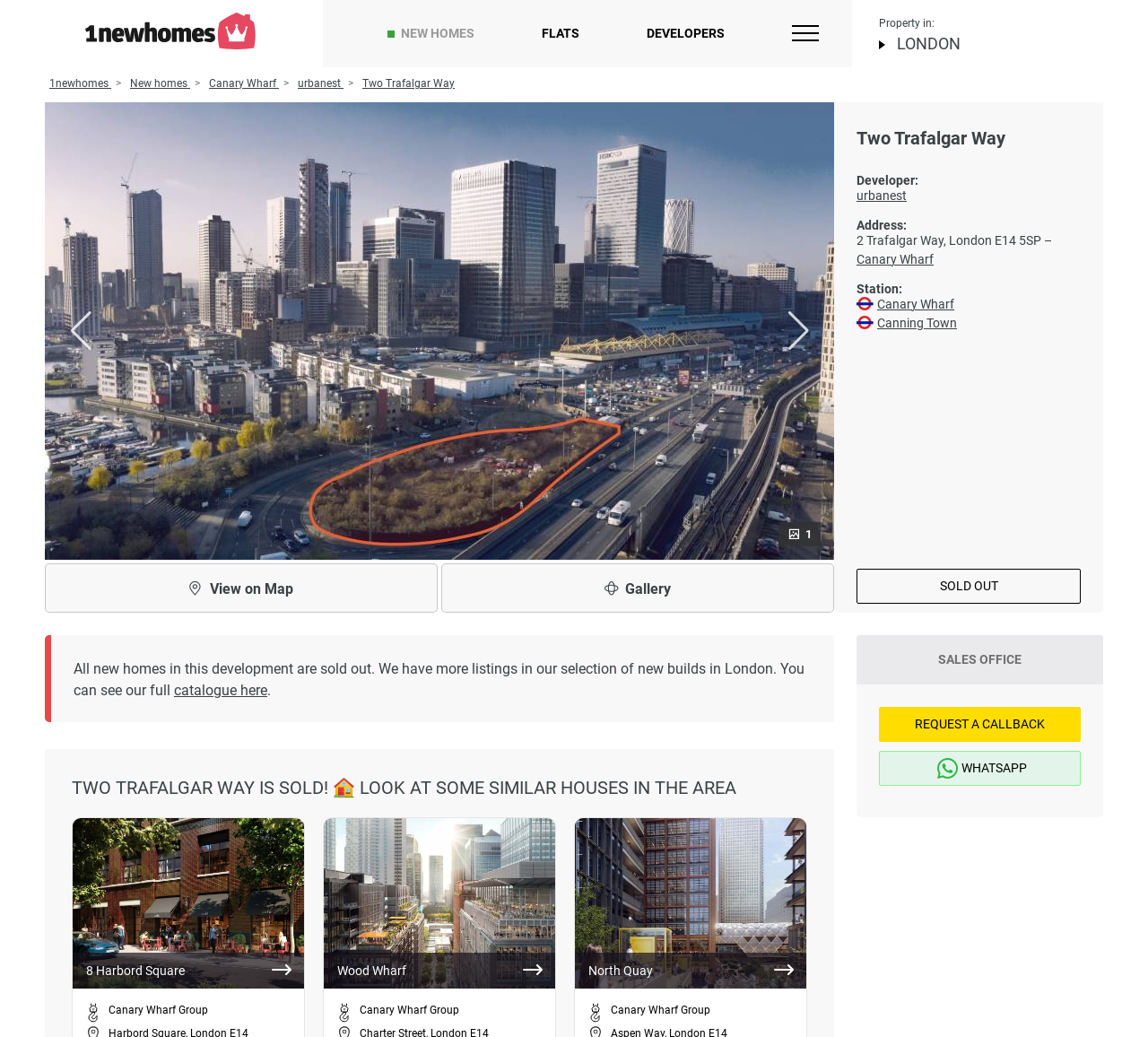Given the element description: "View on Map", predict the bounding box coordinates of this UI element. The coordinates must be four float numbers between 0 and 1, given as [left, top, right, bottom].

[0.039, 0.543, 0.381, 0.591]